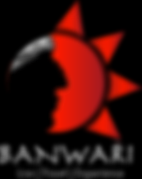What is the shape of the graphic element above the name?
Examine the image and provide an in-depth answer to the question.

The logo includes distinct graphic elements, one of which is a feather that adds an artistic touch, located above the name 'BANWARI'.